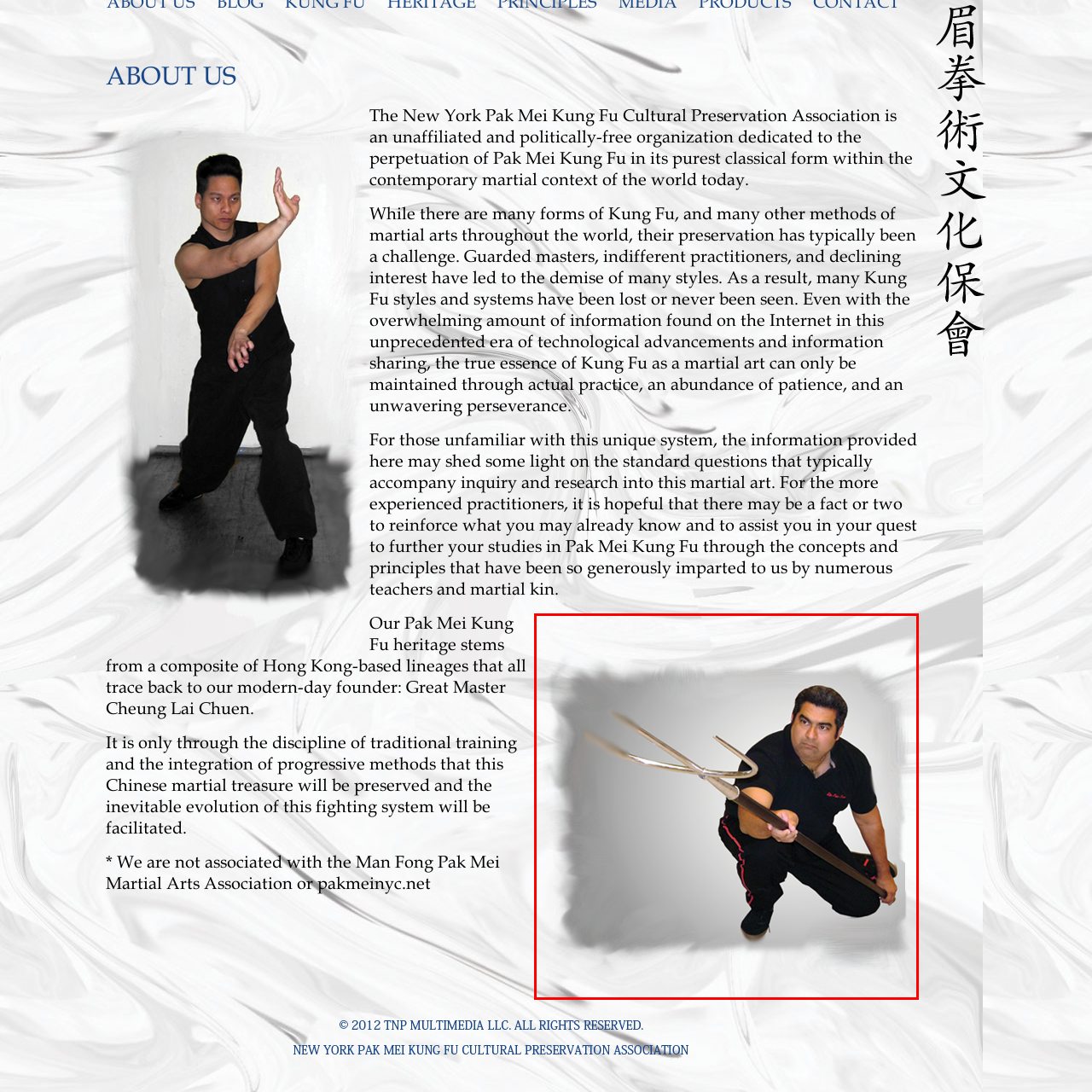Check the image marked by the red frame and reply to the question using one word or phrase:
What is the background of the image?

Softly blurred